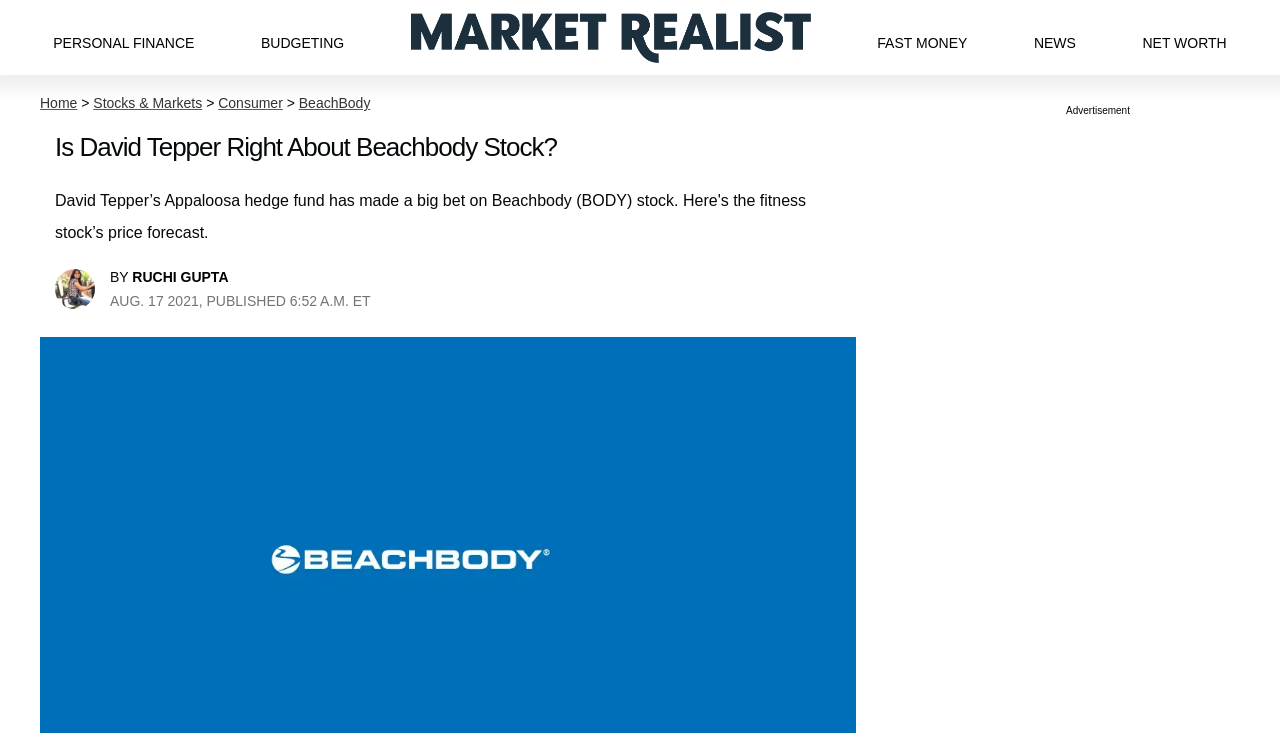Kindly provide the bounding box coordinates of the section you need to click on to fulfill the given instruction: "Read FAST MONEY article".

[0.685, 0.02, 0.756, 0.083]